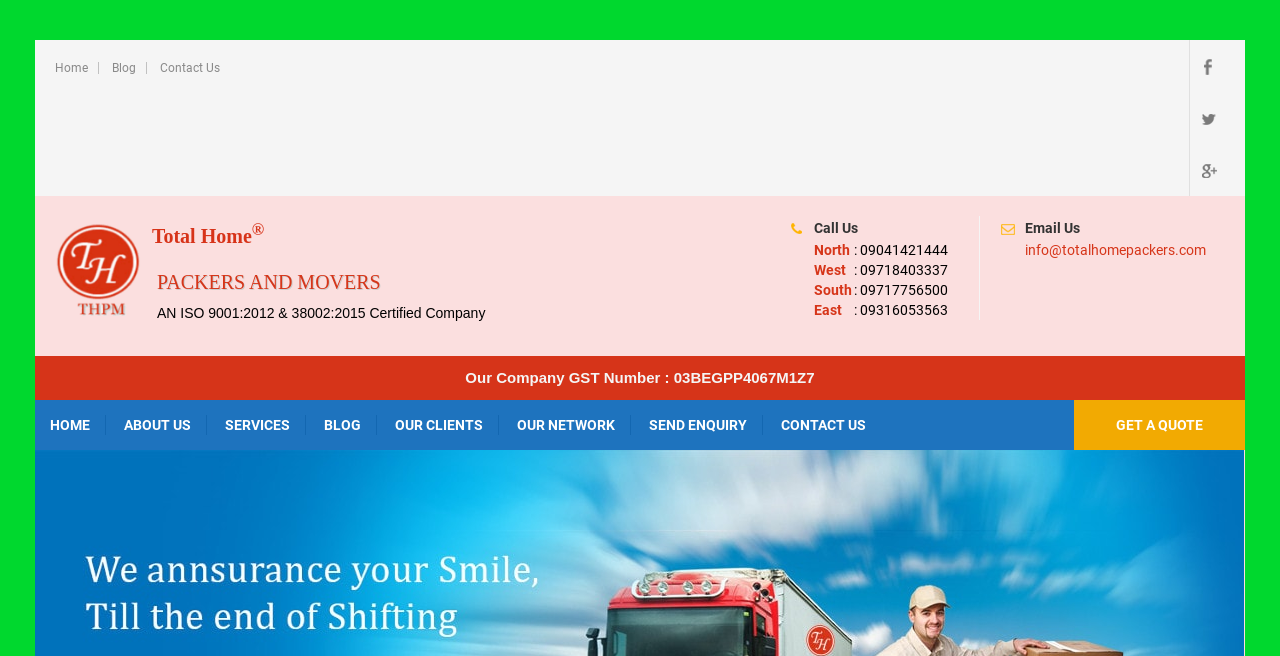Can you show the bounding box coordinates of the region to click on to complete the task described in the instruction: "Click on the Home link"?

[0.043, 0.095, 0.069, 0.113]